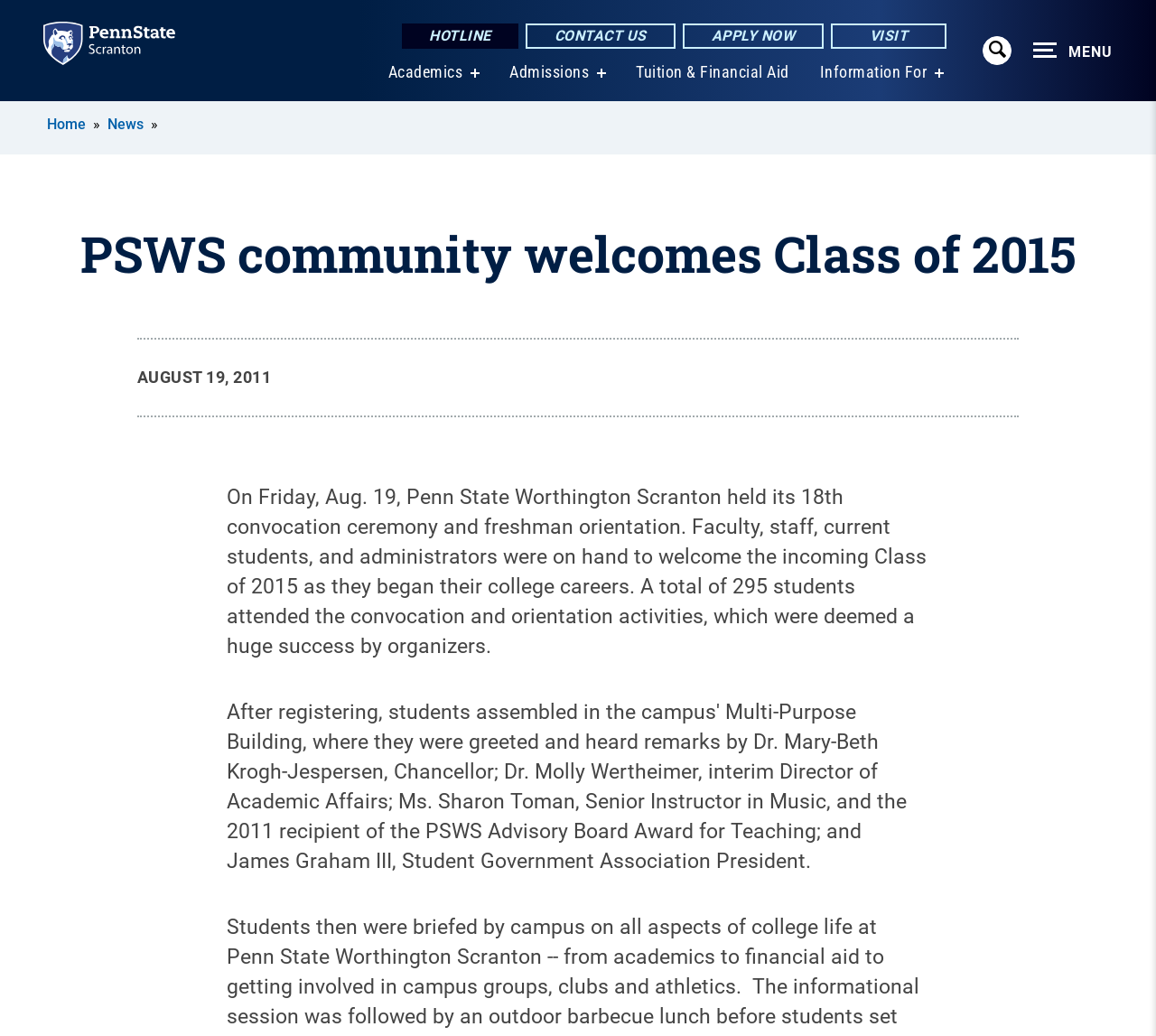Based on the element description Admissions, identify the bounding box coordinates for the UI element. The coordinates should be in the format (top-left x, top-left y, bottom-right x, bottom-right y) and within the 0 to 1 range.

[0.441, 0.06, 0.509, 0.078]